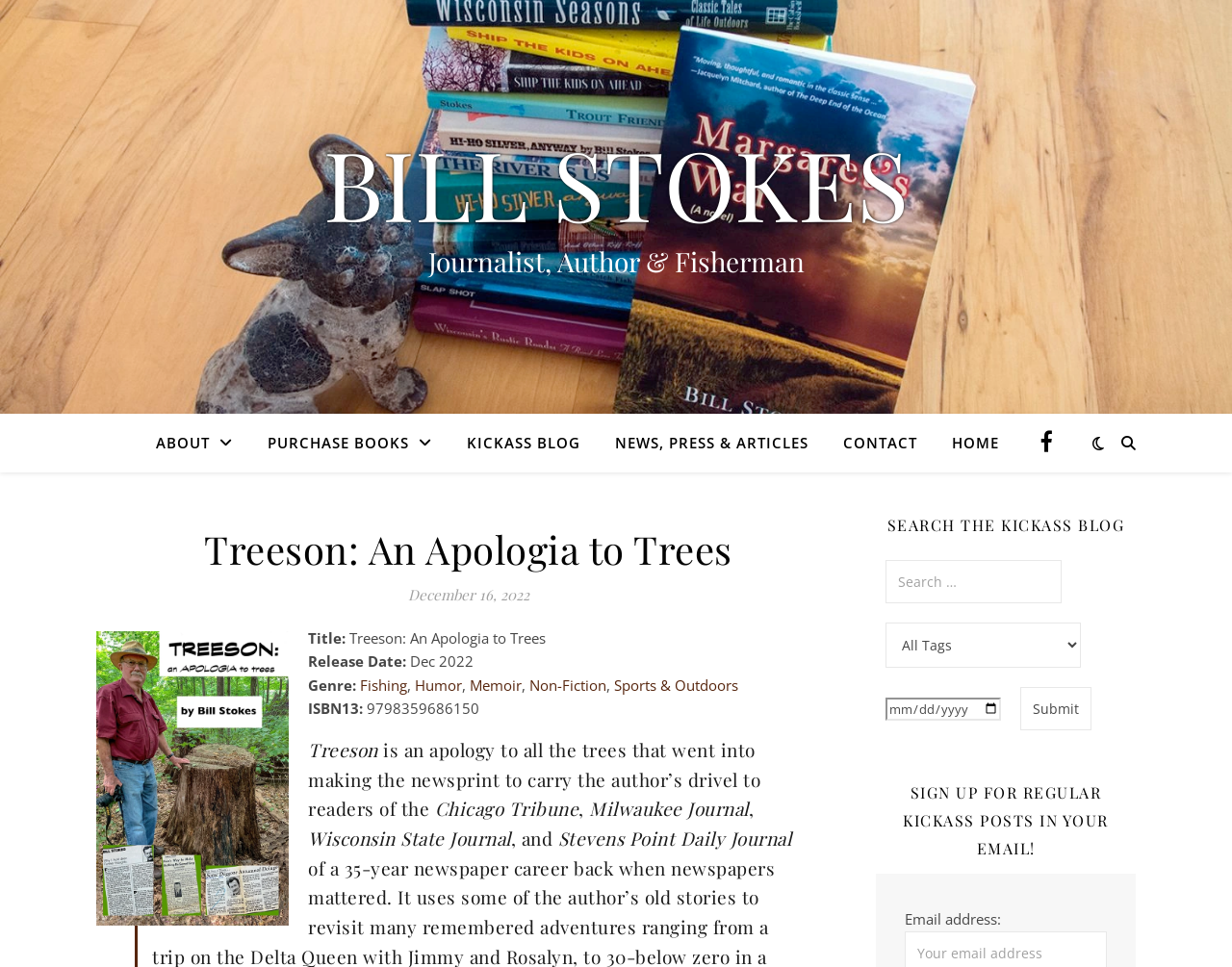Please extract the webpage's main title and generate its text content.

Treeson: An Apologia to Trees